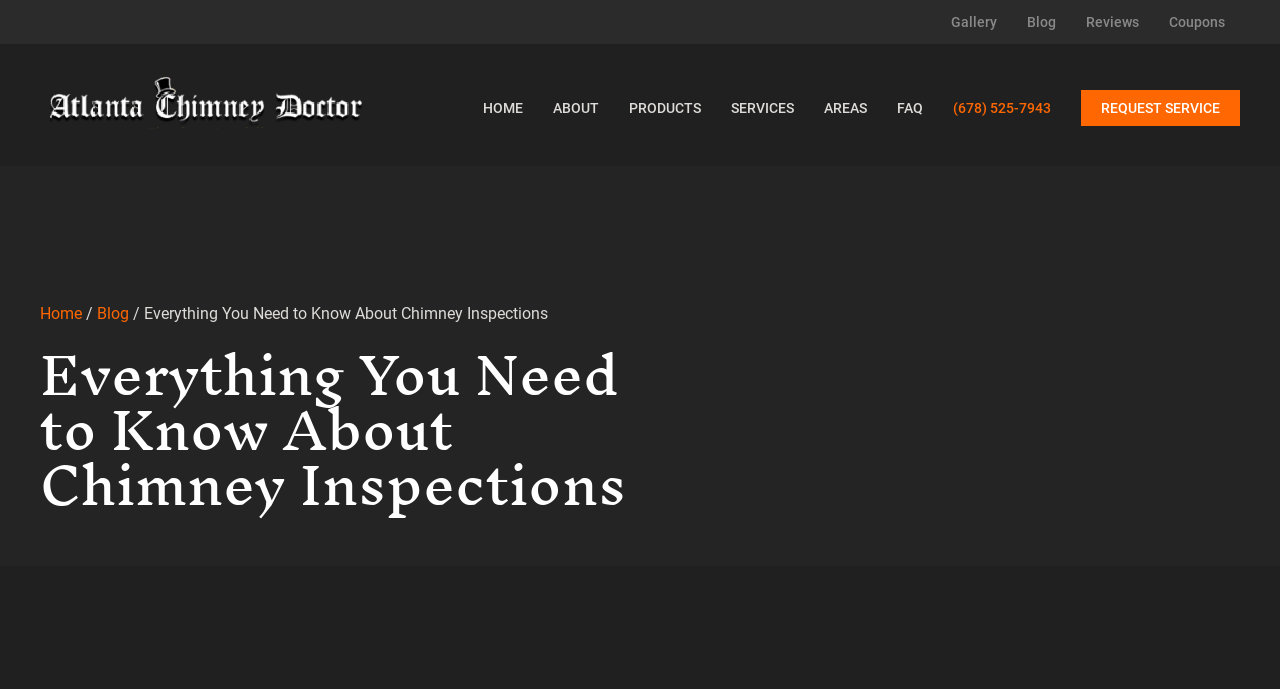Locate the bounding box coordinates of the area that needs to be clicked to fulfill the following instruction: "Read the article about chimney inspections". The coordinates should be in the format of four float numbers between 0 and 1, namely [left, top, right, bottom].

[0.112, 0.44, 0.428, 0.468]